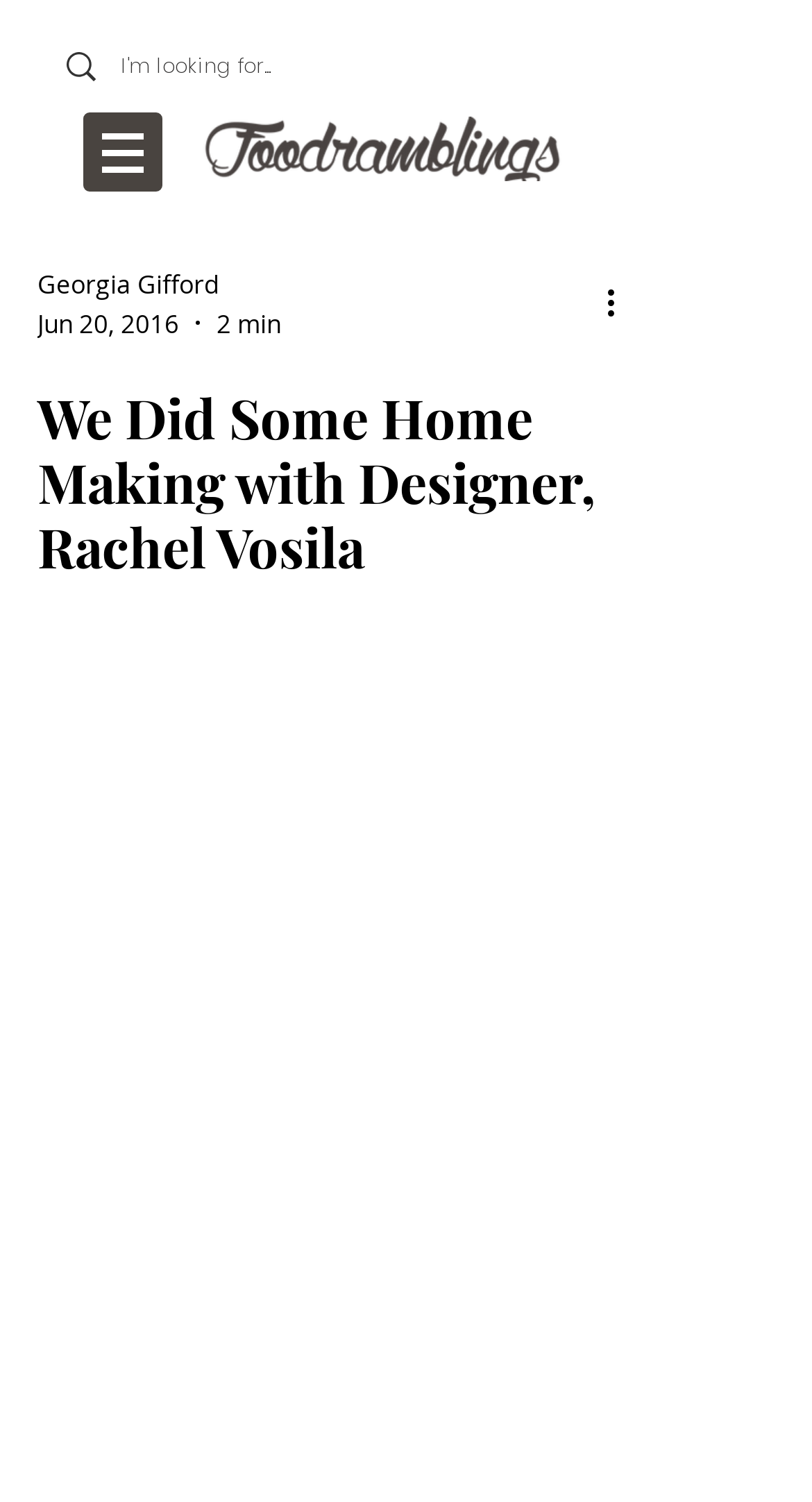What is the duration of the article?
Give a single word or phrase as your answer by examining the image.

2 min